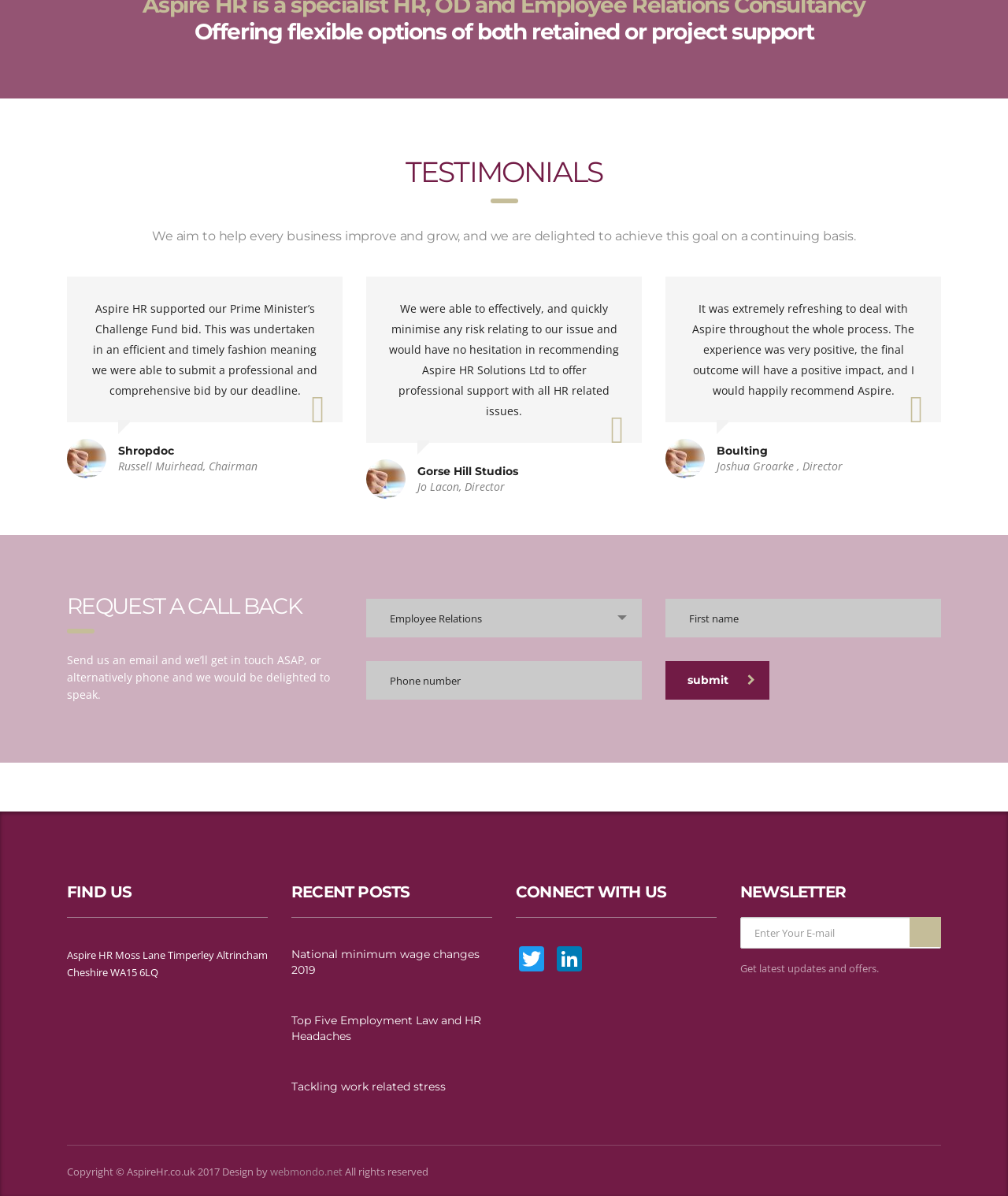Please find the bounding box coordinates of the section that needs to be clicked to achieve this instruction: "Click the PROGRAMME button".

None